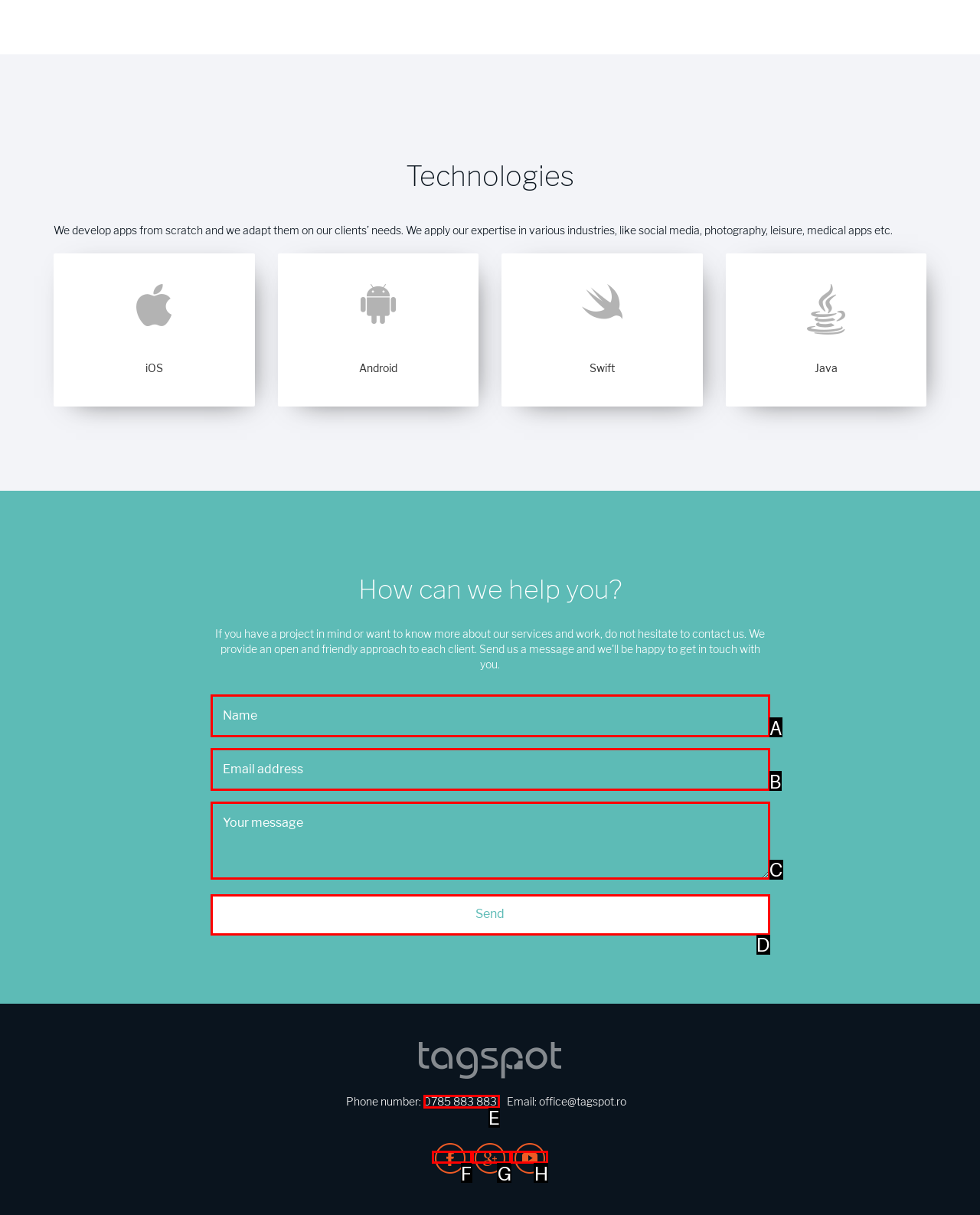Which option is described as follows: parent_node: Name name="nume" placeholder="Name"
Answer with the letter of the matching option directly.

A